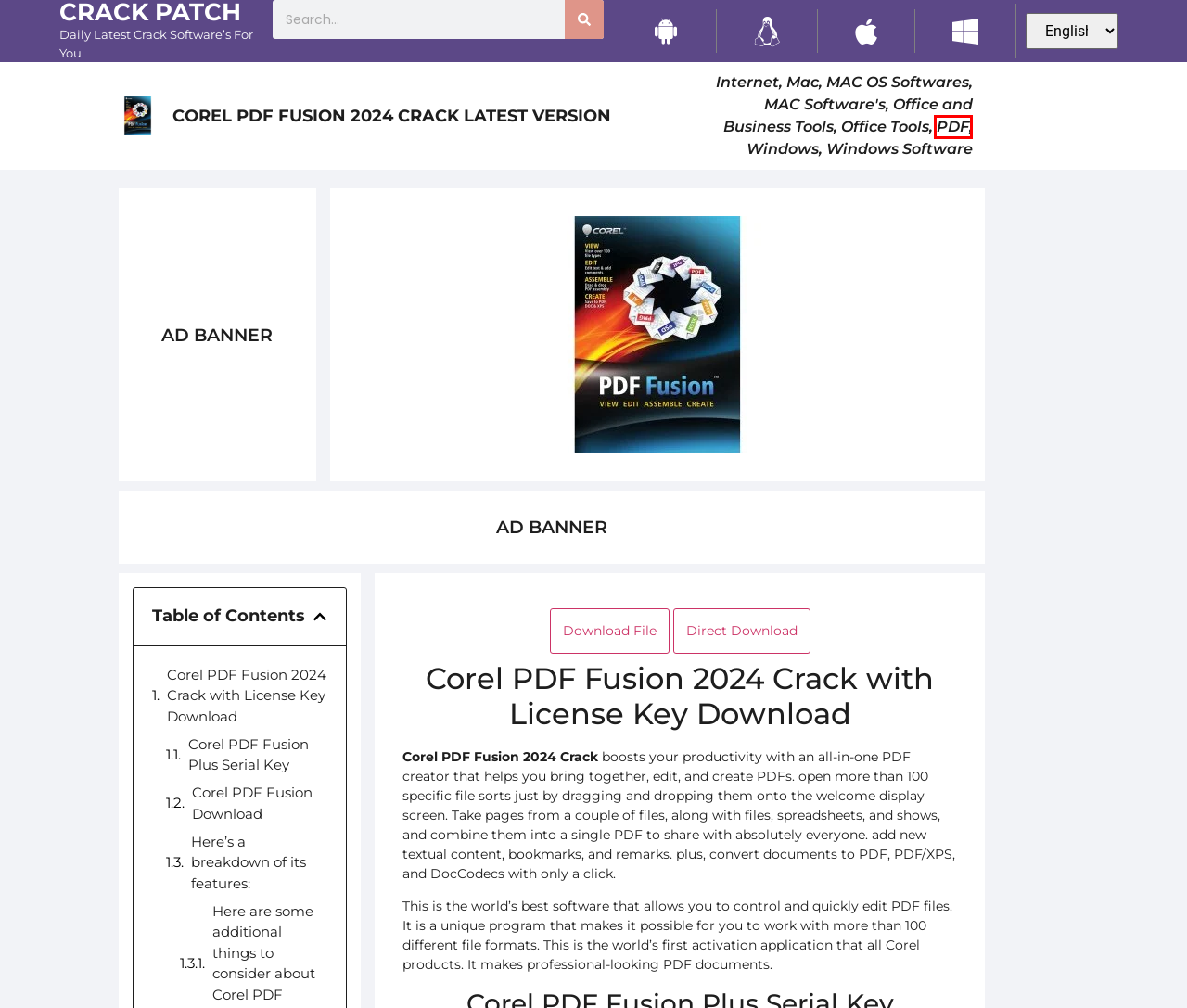You are provided with a screenshot of a webpage highlighting a UI element with a red bounding box. Choose the most suitable webpage description that matches the new page after clicking the element in the bounding box. Here are the candidates:
A. MAC Software's Archives - Crack Patch
B. Windows Software Archives - Crack Patch
C. Office and Business Tools Archives - Crack Patch
D. Office Tools Archives - Crack Patch
E. Windows Archives - Crack Patch
F. Internet Archives - Crack Patch
G. PDF Archives - Crack Patch
H. Mac Archives - Crack Patch

G